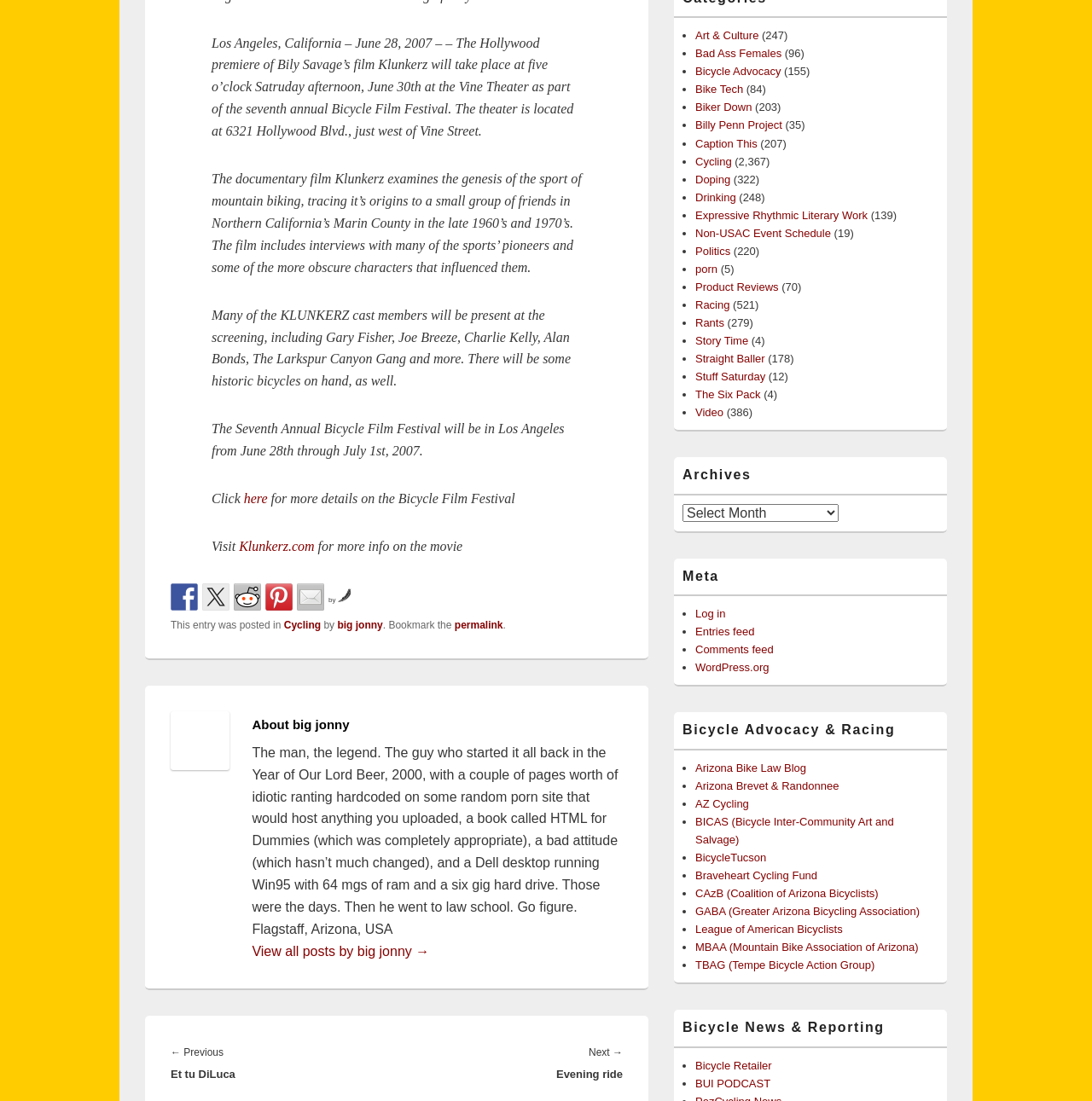Provide the bounding box coordinates of the HTML element this sentence describes: "The Six Pack". The bounding box coordinates consist of four float numbers between 0 and 1, i.e., [left, top, right, bottom].

[0.637, 0.353, 0.697, 0.364]